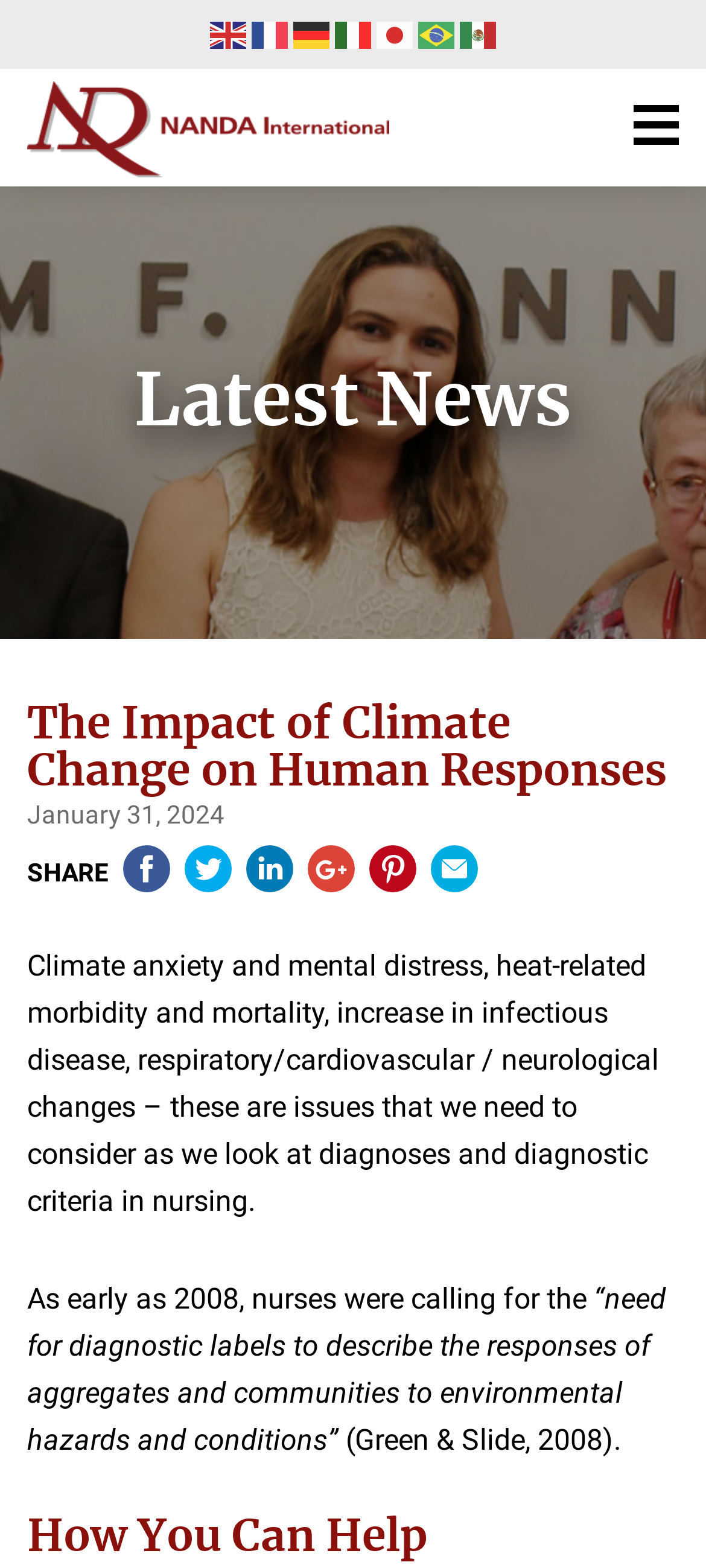Determine the bounding box coordinates (top-left x, top-left y, bottom-right x, bottom-right y) of the UI element described in the following text: German

[0.415, 0.013, 0.474, 0.03]